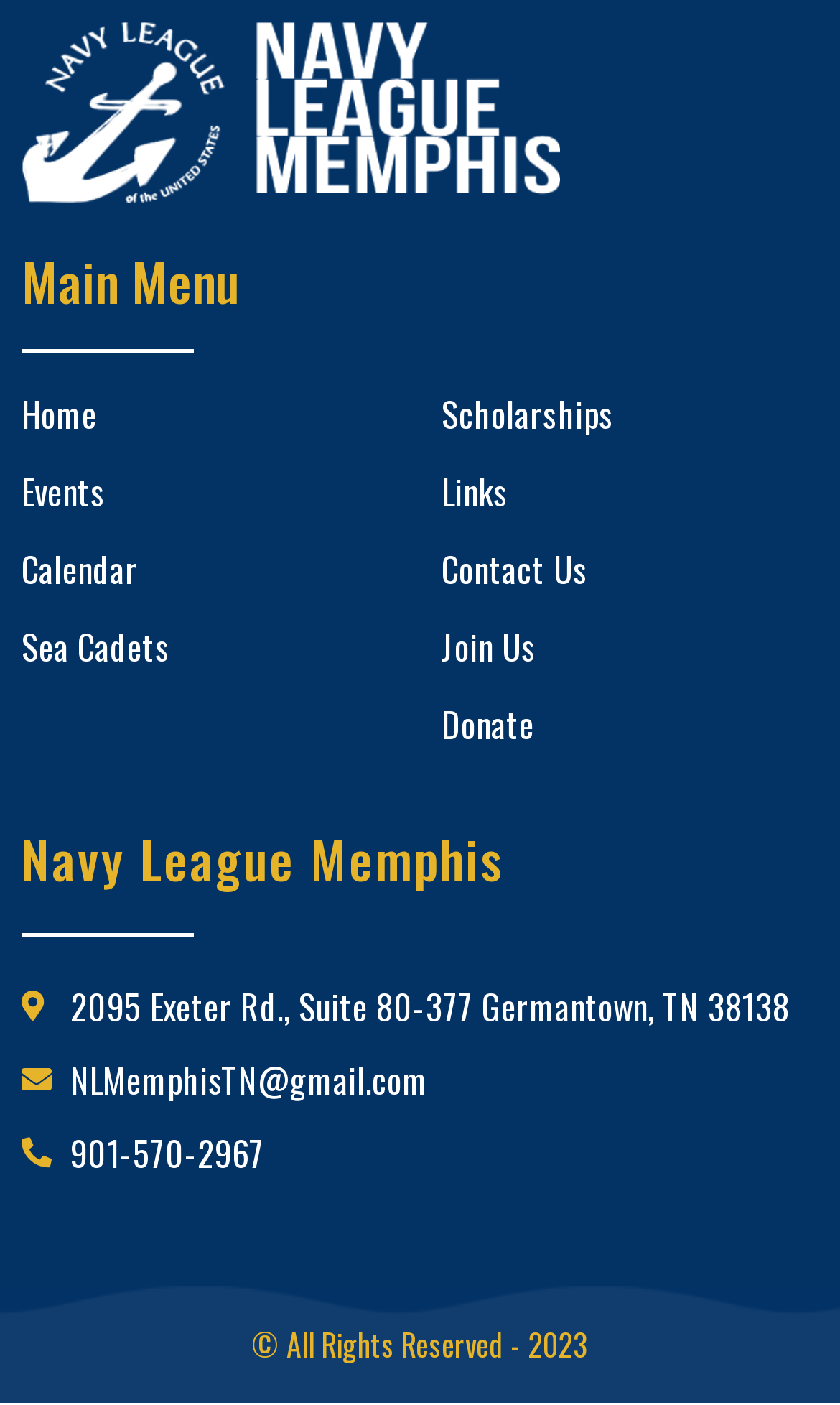Please find the bounding box coordinates of the element's region to be clicked to carry out this instruction: "Click on Home".

[0.026, 0.267, 0.474, 0.322]